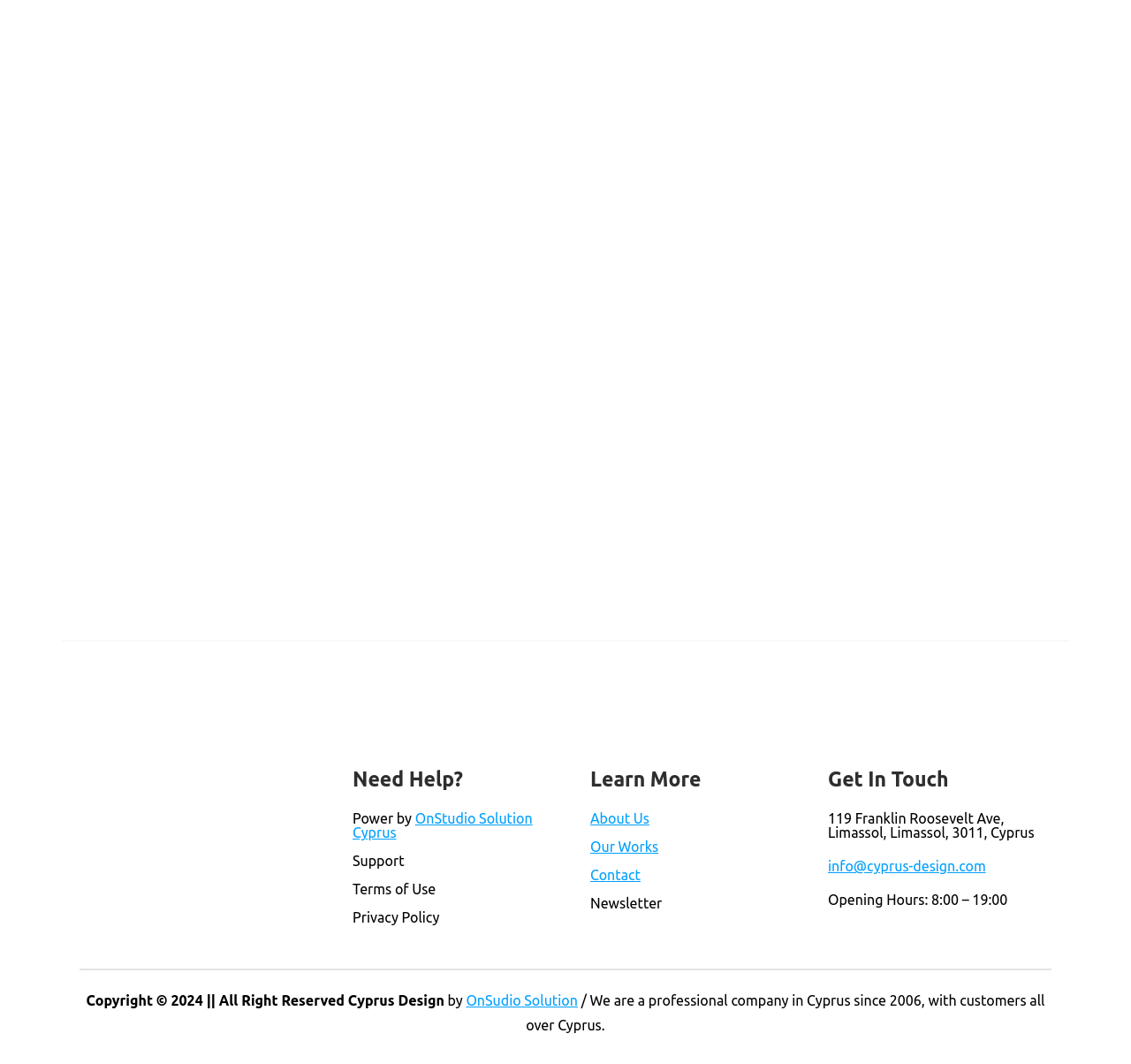What is the company's address?
Look at the image and respond with a single word or a short phrase.

119 Franklin Roosevelt Ave, Limassol, Limassol, 3011, Cyprus